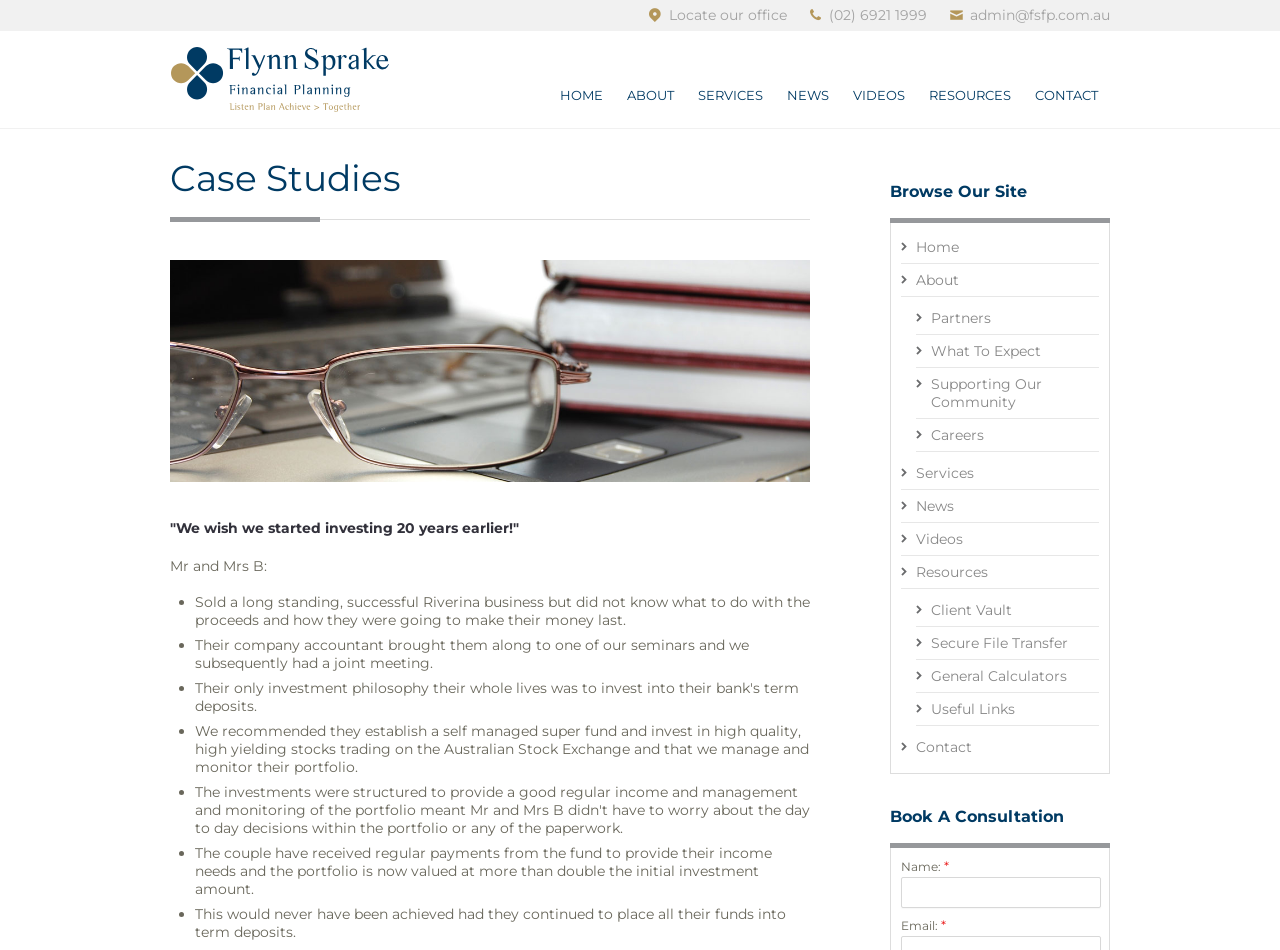Using the information from the screenshot, answer the following question thoroughly:
What is the purpose of the 'Book A Consultation' section?

I determined the purpose of the 'Book A Consultation' section by looking at the text, which includes fields for 'Name' and 'Email'. This suggests that the purpose of the section is to allow users to book a consultation with the company.